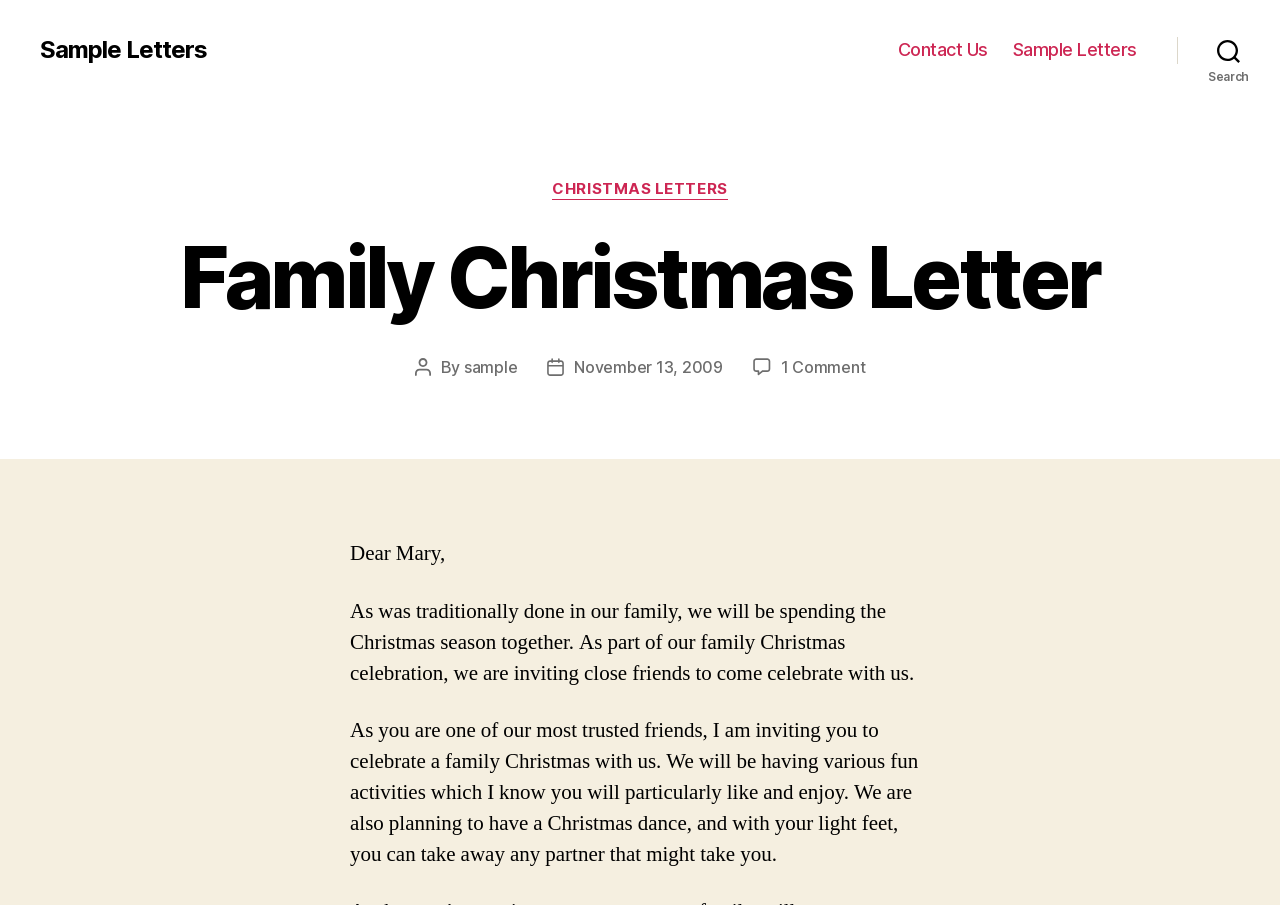Identify the bounding box coordinates for the region to click in order to carry out this instruction: "Read CHRISTMAS LETTERS category". Provide the coordinates using four float numbers between 0 and 1, formatted as [left, top, right, bottom].

[0.431, 0.199, 0.568, 0.221]